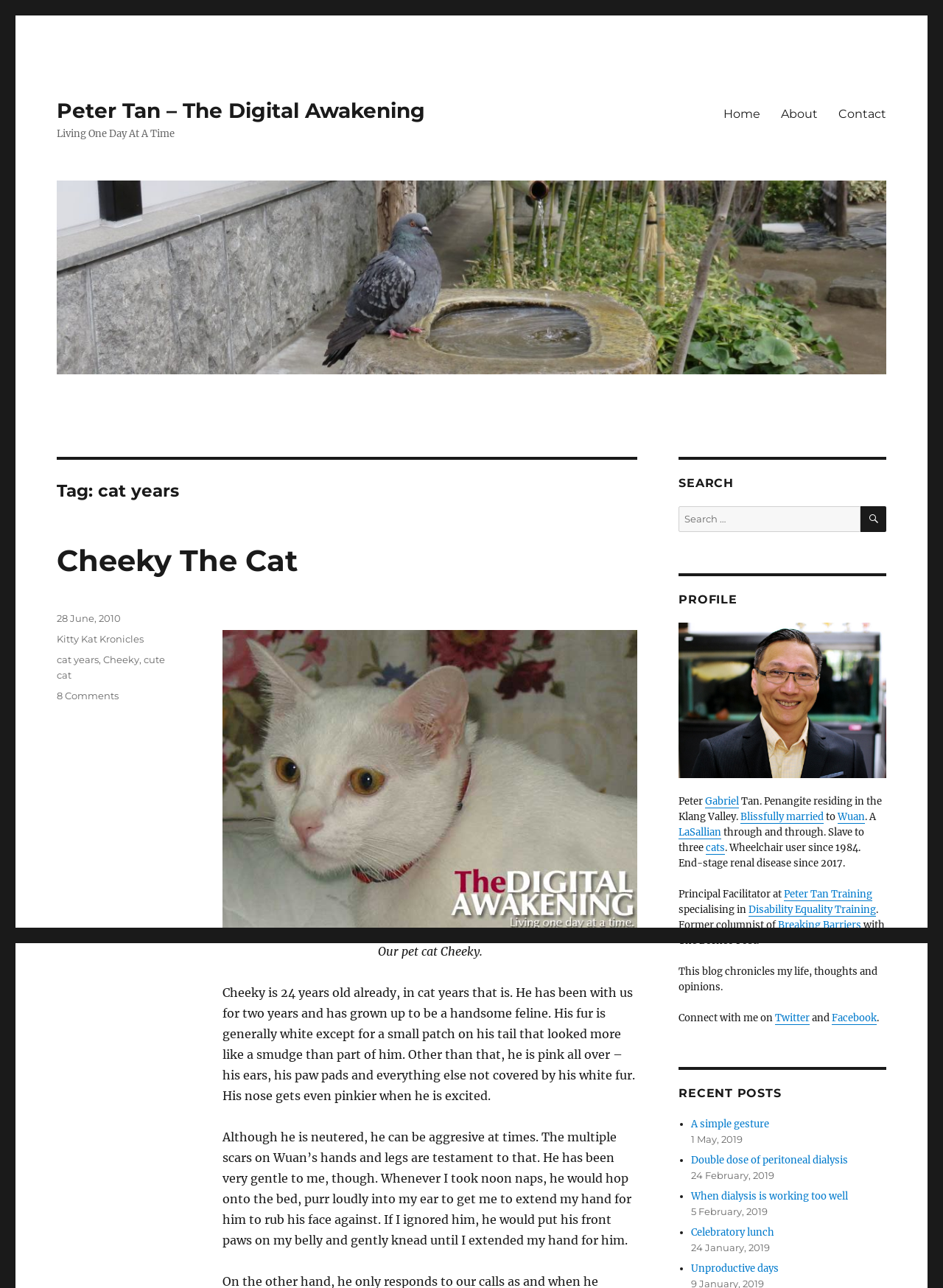What is the main heading displayed on the webpage? Please provide the text.

Tag: cat years